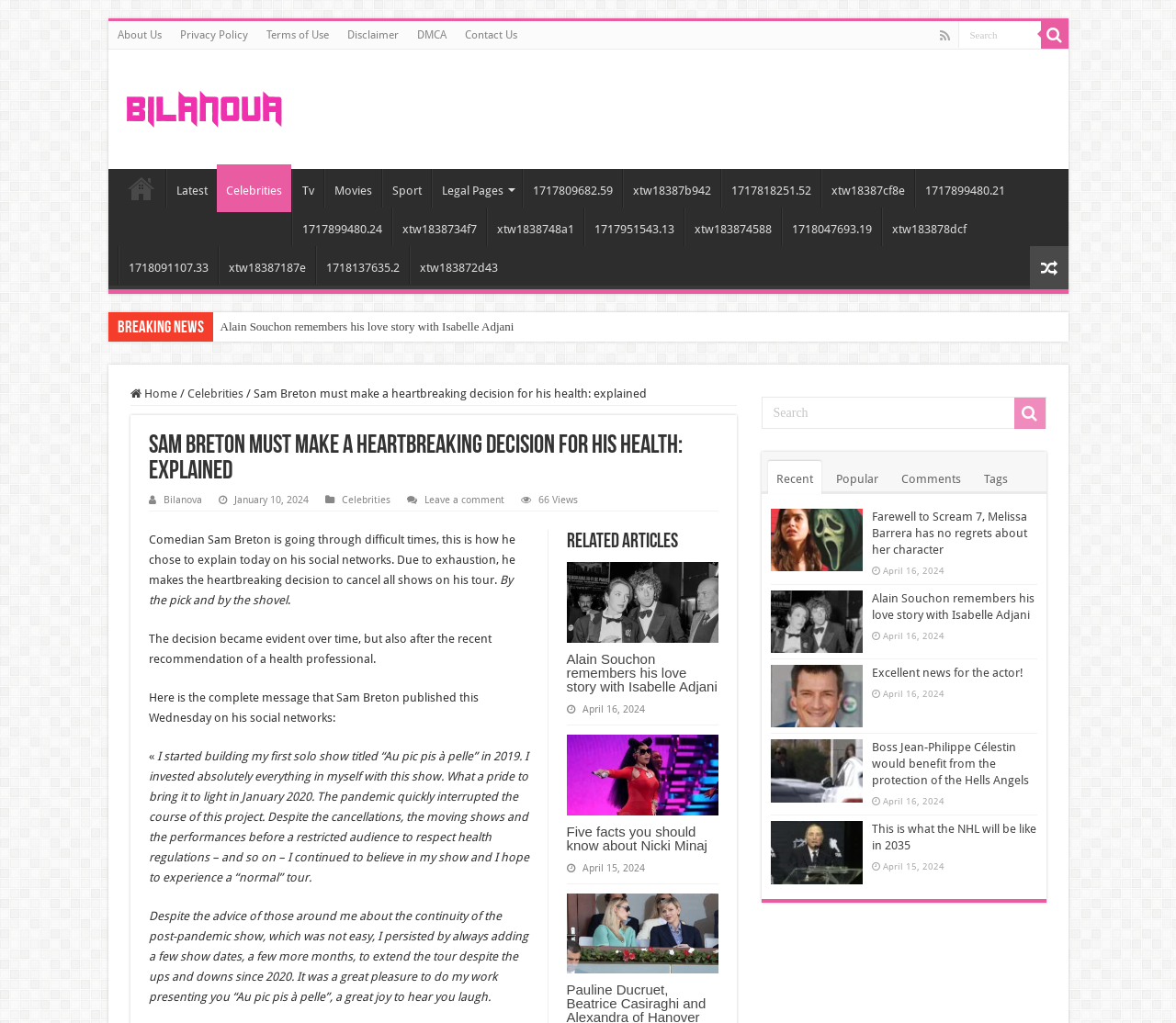Please provide the bounding box coordinates for the UI element as described: "Terms of Use". The coordinates must be four floats between 0 and 1, represented as [left, top, right, bottom].

[0.218, 0.021, 0.287, 0.048]